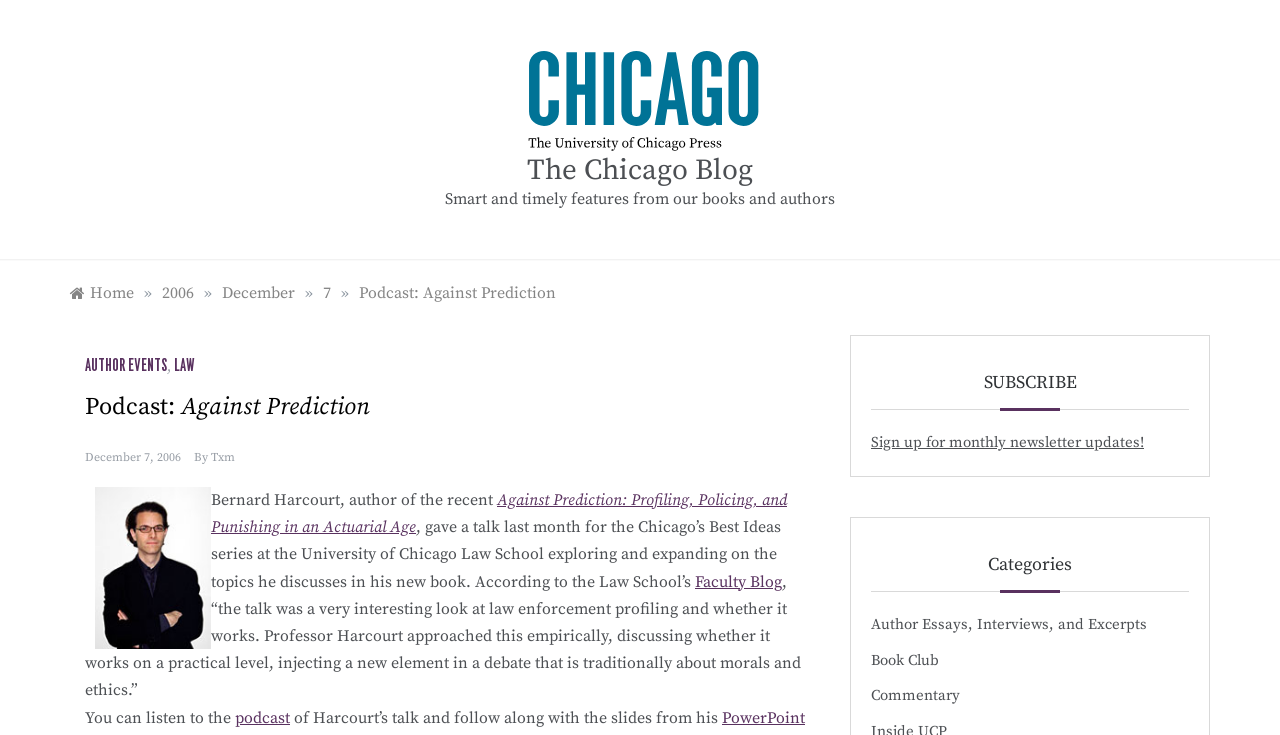Predict the bounding box coordinates of the UI element that matches this description: "parent_node: The Chicago Blog". The coordinates should be in the format [left, top, right, bottom] with each value between 0 and 1.

[0.394, 0.122, 0.606, 0.149]